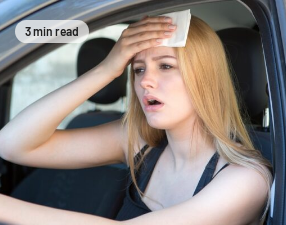Detail every aspect of the image in your description.

In this image, a young woman with long, blonde hair is sitting in a car, visibly distressed as she wipes her forehead with a tissue. Her expression indicates discomfort, possibly due to heat or stress. The setting suggests she may be enduring a warm day or an uncomfortable situation. A label indicating "3 min read" appears in the corner, likely referencing the associated article titled "5 Clever Tricks To Keep Your Car Cool During Summer," which offers practical advice for maintaining comfort while driving in hot weather. The image effectively captures the urgency of staying cool and comfortable in a vehicle, resonating with the theme of the article.